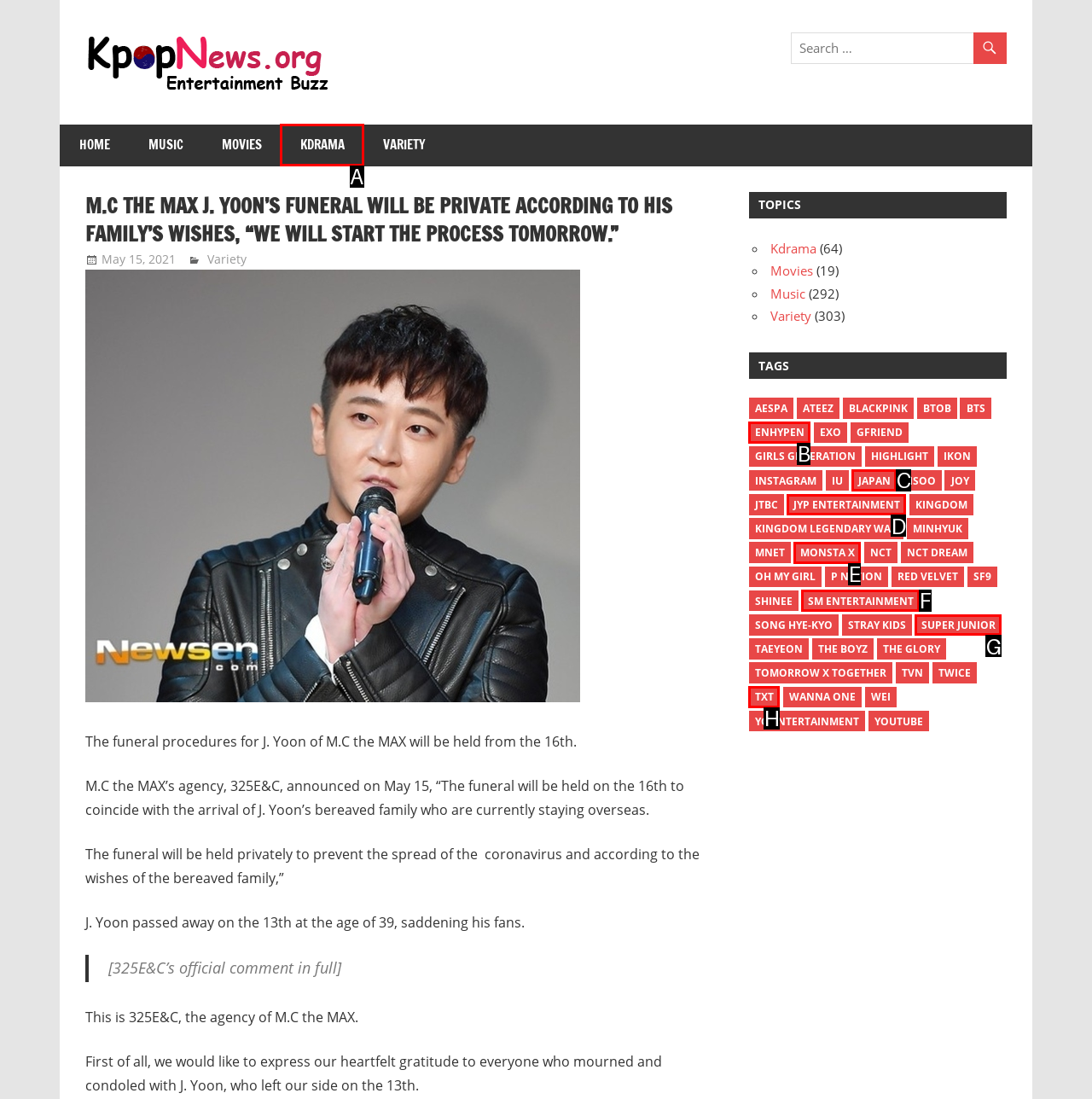Select the HTML element that needs to be clicked to perform the task: Read about KDRAMA. Reply with the letter of the chosen option.

A